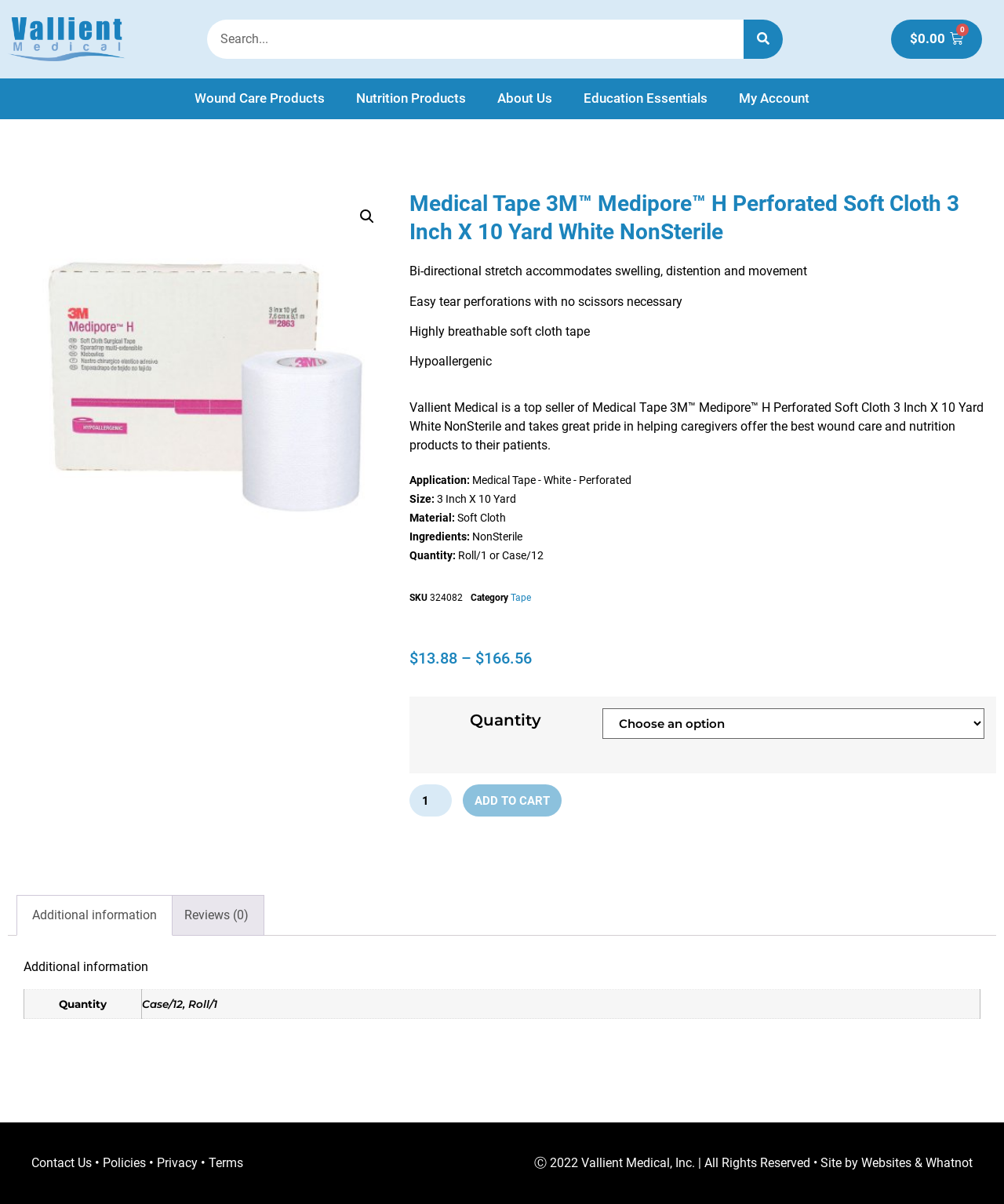Use a single word or phrase to answer the following:
What is the quantity option for the product?

Roll/1 or Case/12